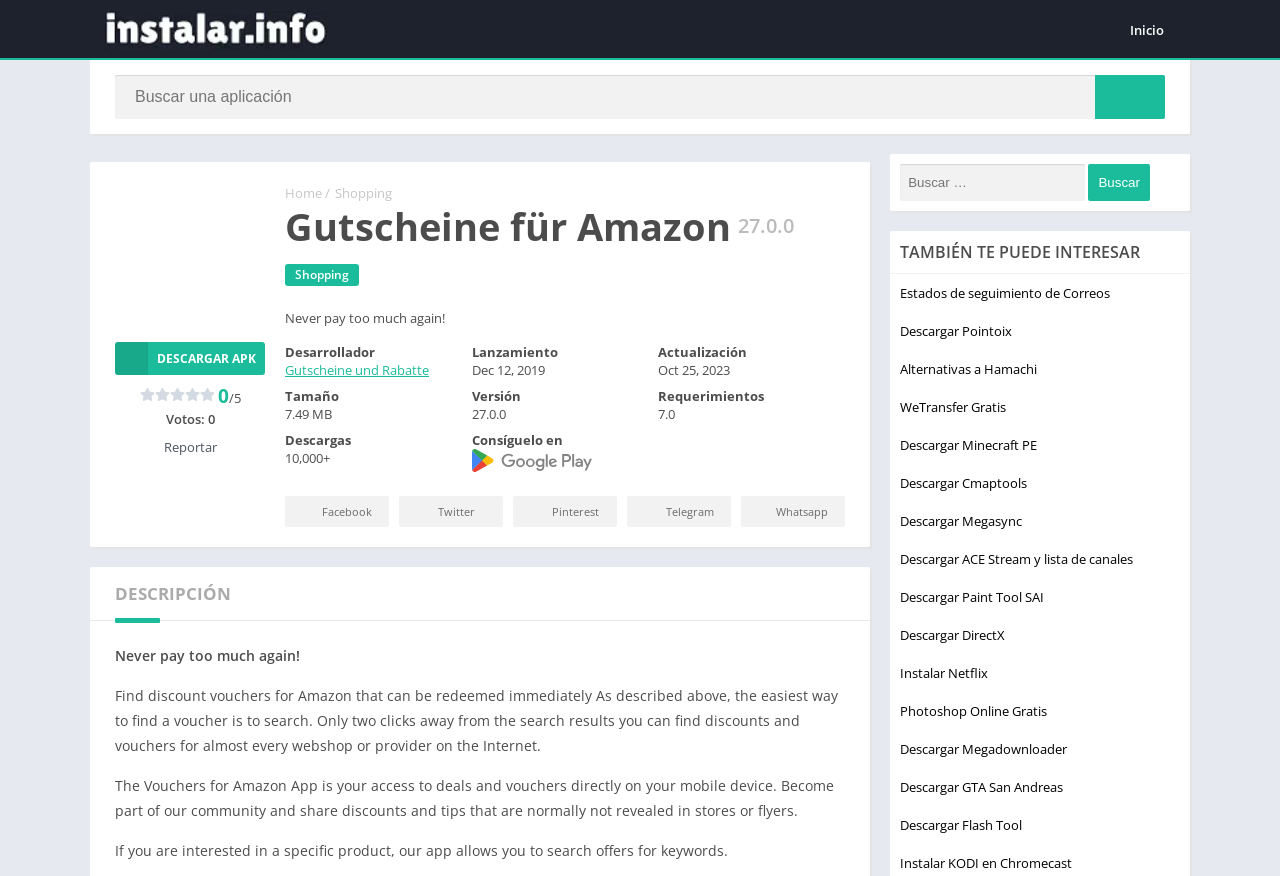Using the element description: "Download Press Release", determine the bounding box coordinates for the specified UI element. The coordinates should be four float numbers between 0 and 1, [left, top, right, bottom].

None